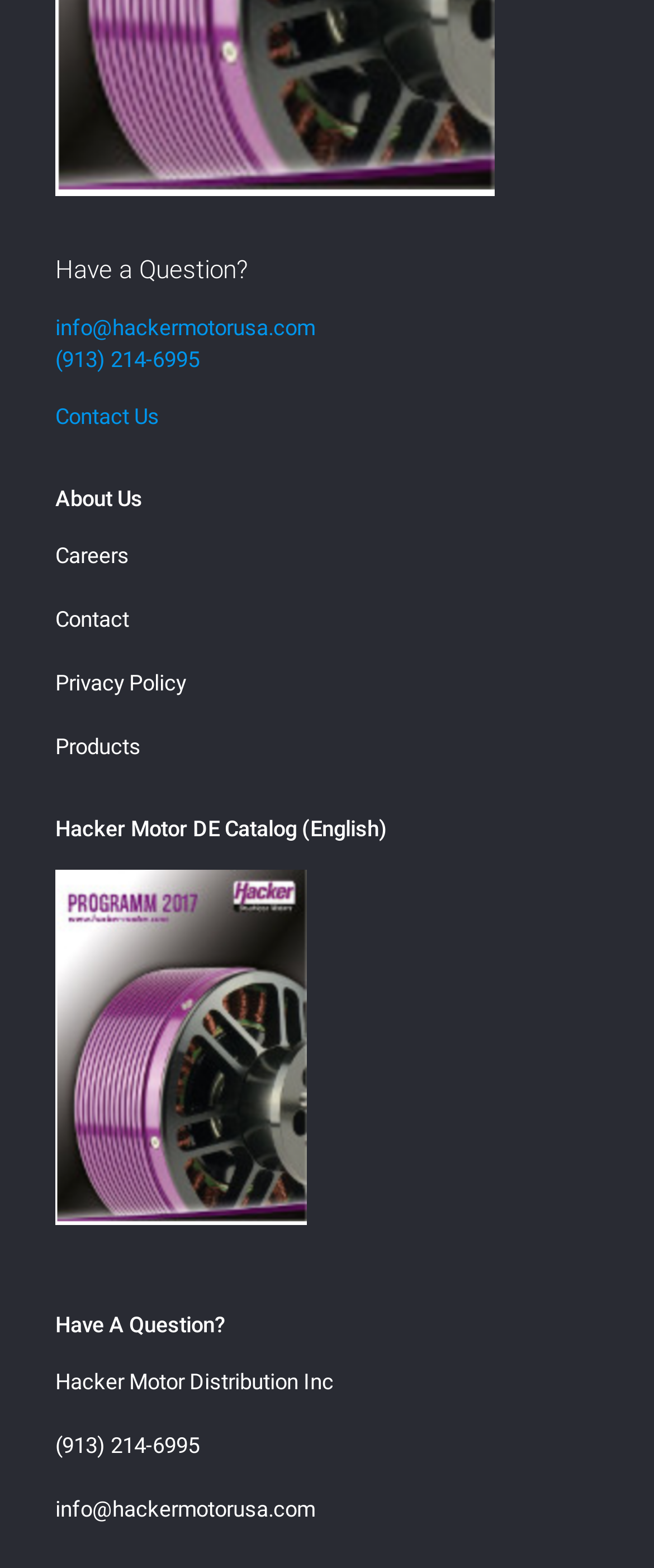Please specify the bounding box coordinates of the area that should be clicked to accomplish the following instruction: "Call (913) 214-6995". The coordinates should consist of four float numbers between 0 and 1, i.e., [left, top, right, bottom].

[0.085, 0.221, 0.305, 0.237]